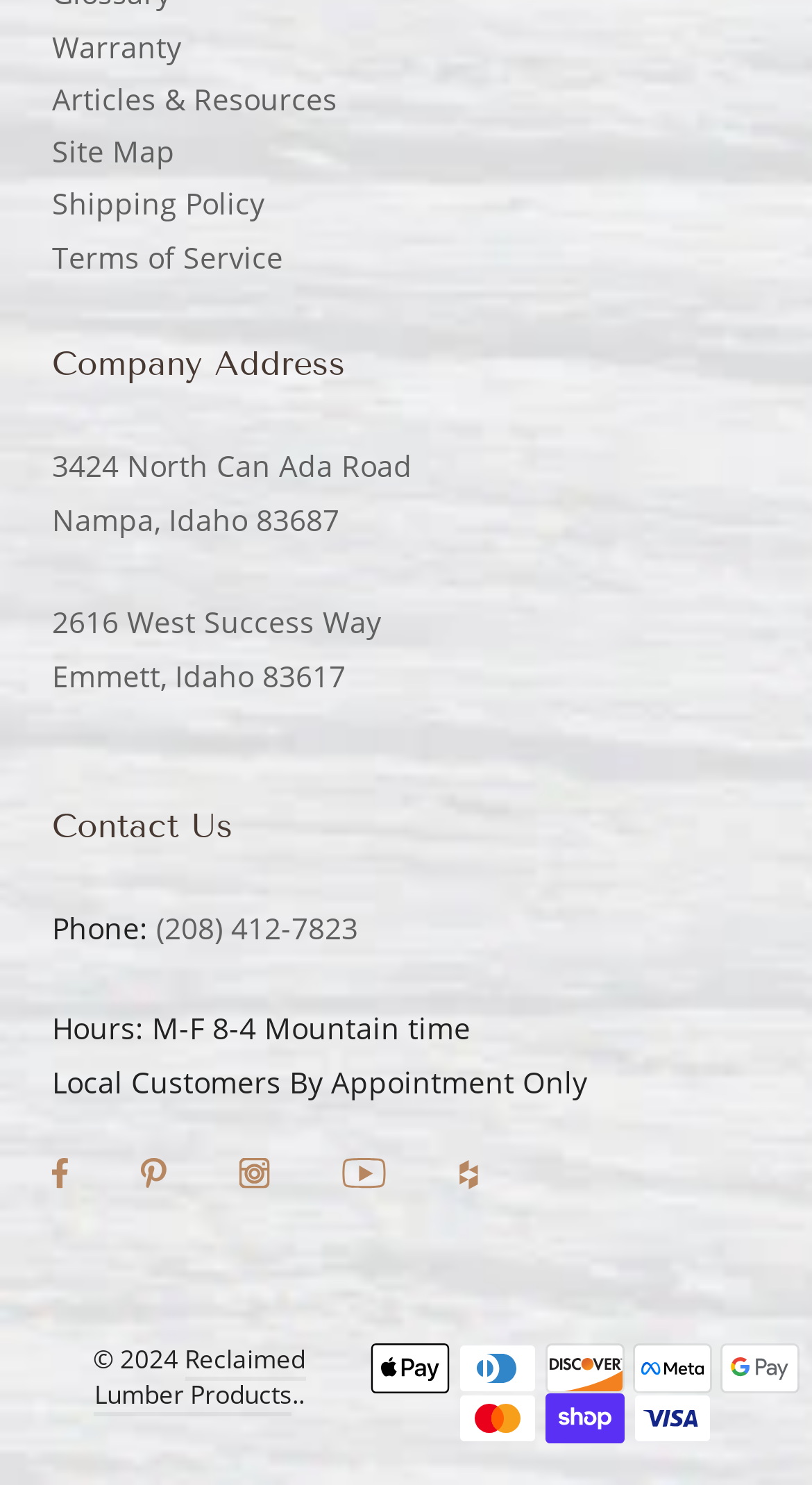What is the phone number?
Can you offer a detailed and complete answer to this question?

I found the phone number by looking at the 'Contact Us' section and the 'Phone:' label, which is followed by the phone number (208) 412-7823.